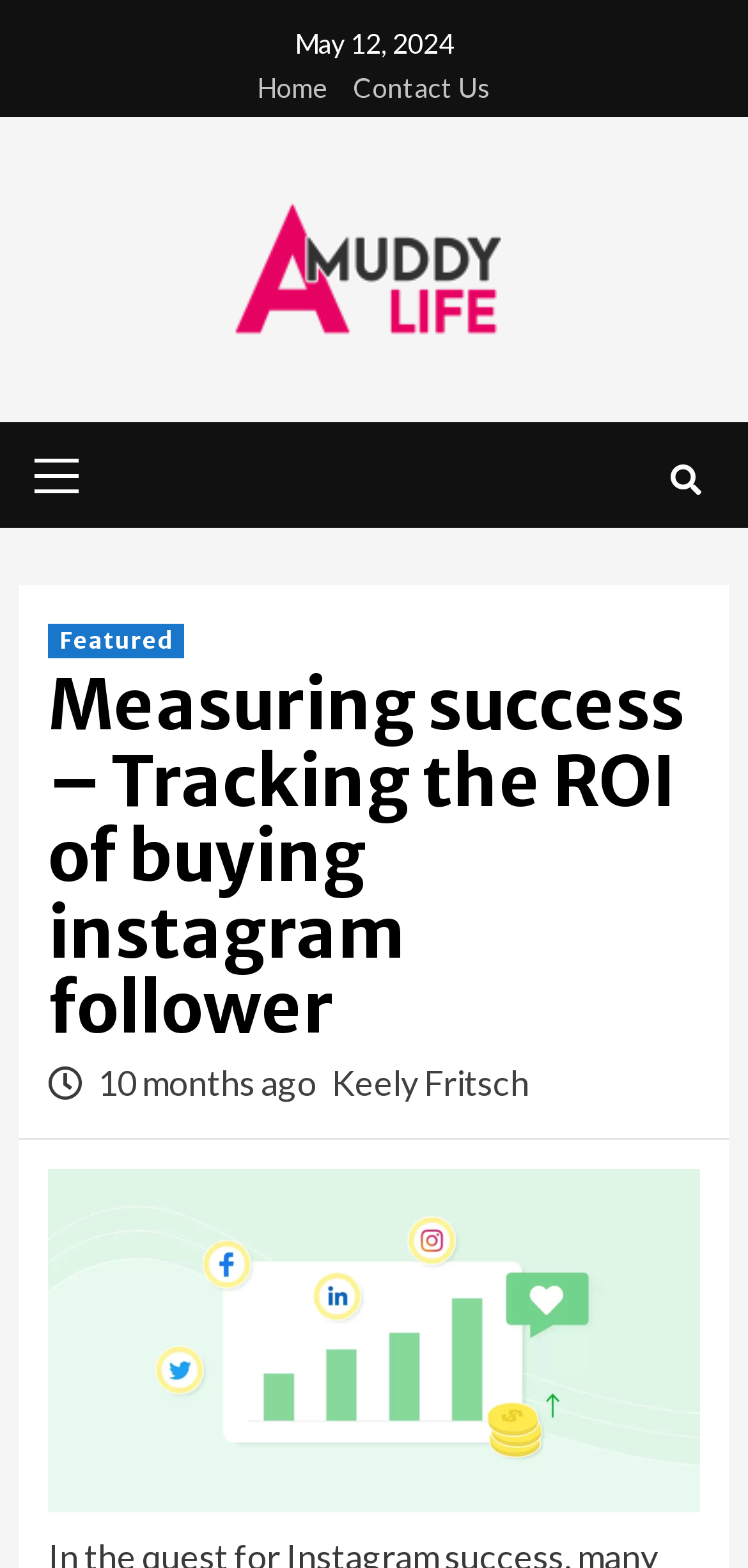Locate the bounding box coordinates of the clickable area to execute the instruction: "read the article". Provide the coordinates as four float numbers between 0 and 1, represented as [left, top, right, bottom].

[0.064, 0.426, 0.936, 0.668]